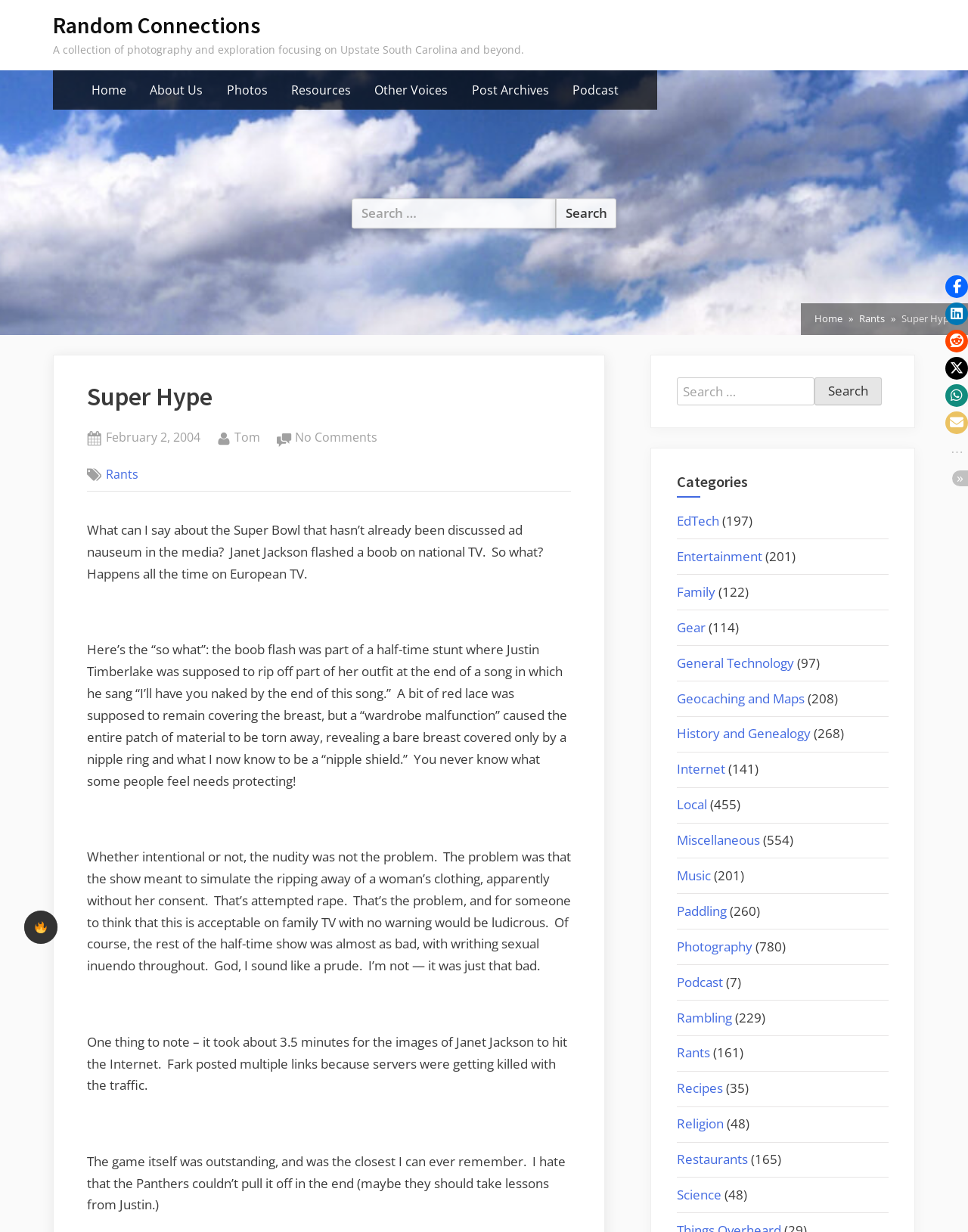How many comments are there on the blog post?
Using the visual information, answer the question in a single word or phrase.

No Comments